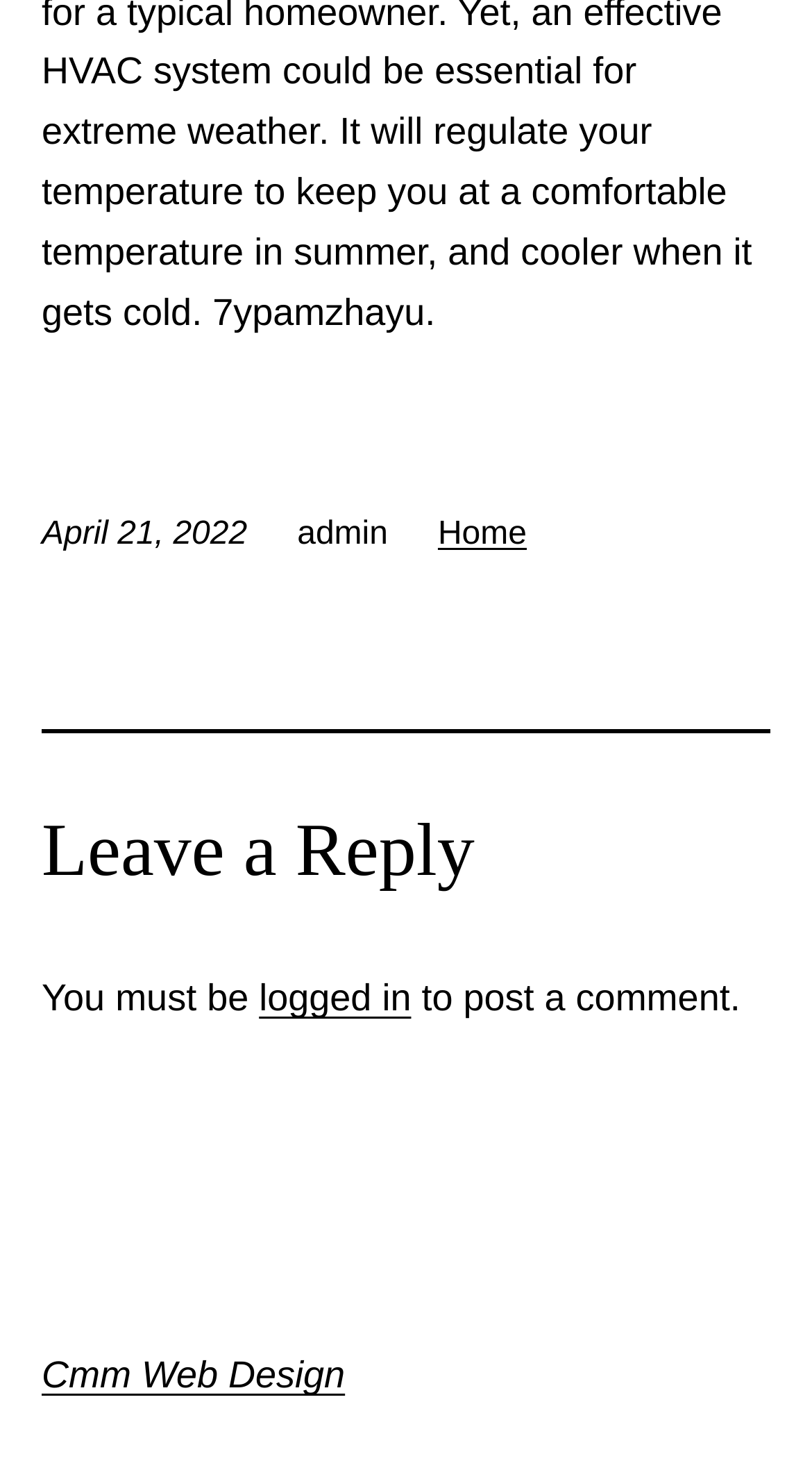Utilize the details in the image to give a detailed response to the question: What is the purpose of the webpage?

The purpose of the webpage can be inferred from the heading 'Leave a Reply', which suggests that the webpage is intended for users to leave comments or replies.